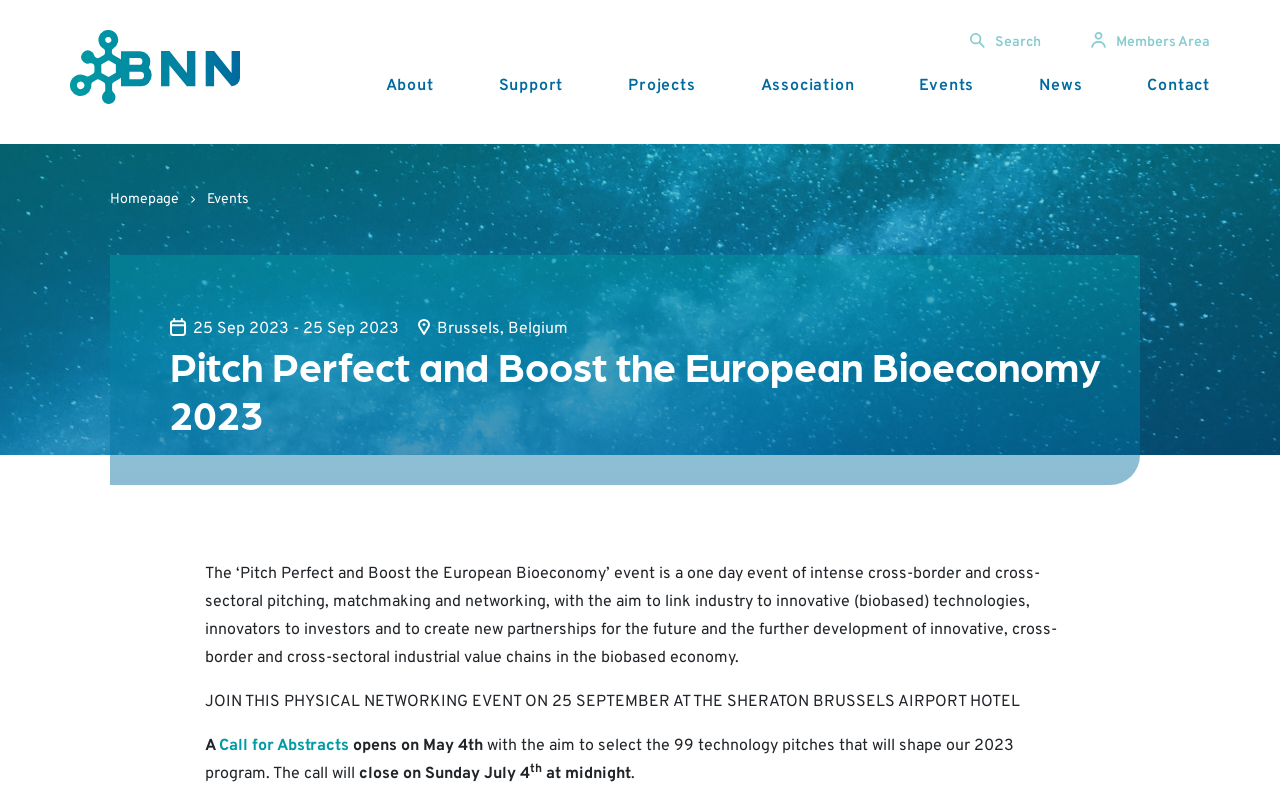Provide a one-word or brief phrase answer to the question:
Where is the event taking place?

Brussels, Belgium